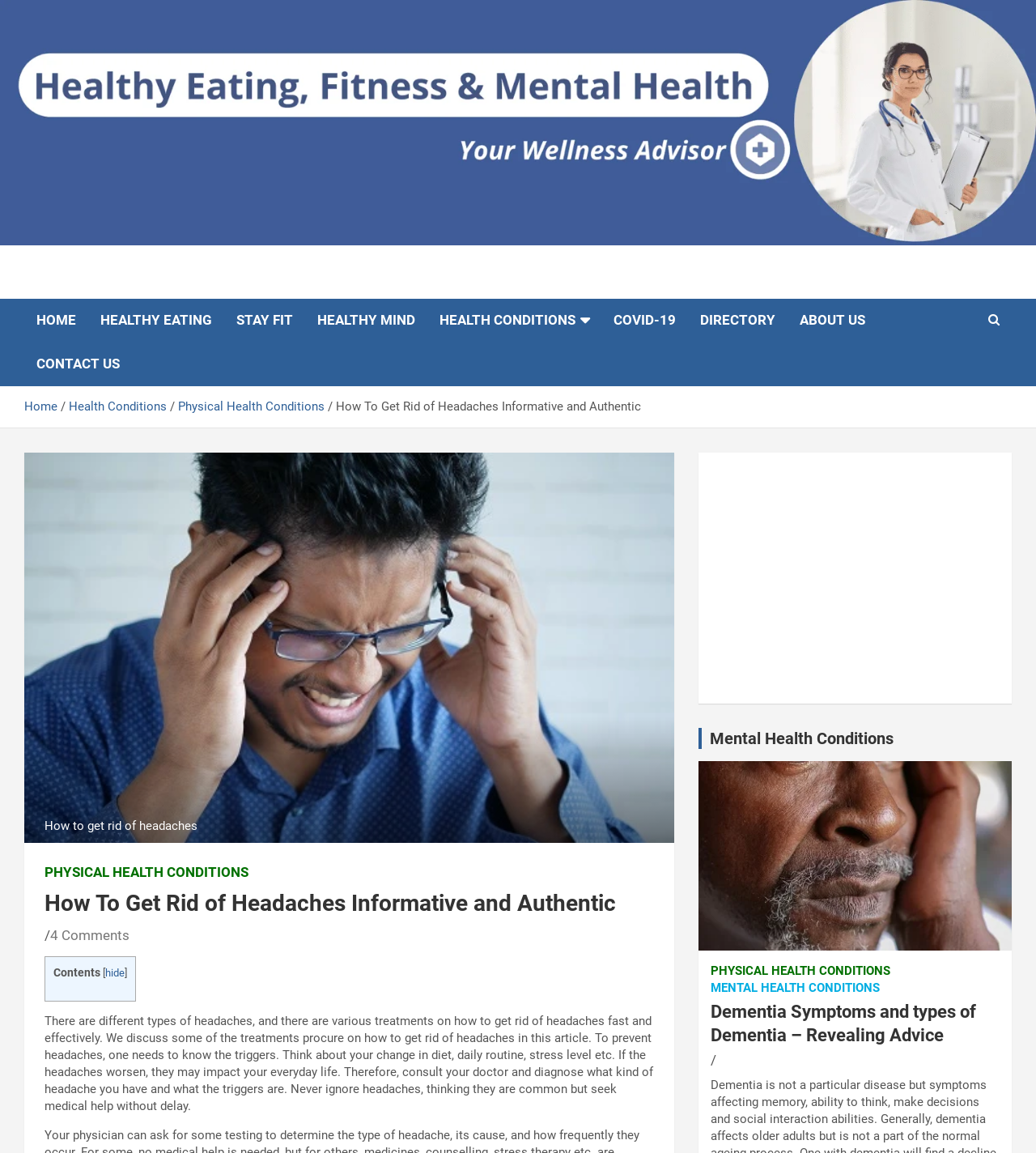Determine the bounding box of the UI component based on this description: "Physical Health Conditions". The bounding box coordinates should be four float values between 0 and 1, i.e., [left, top, right, bottom].

[0.043, 0.749, 0.24, 0.765]